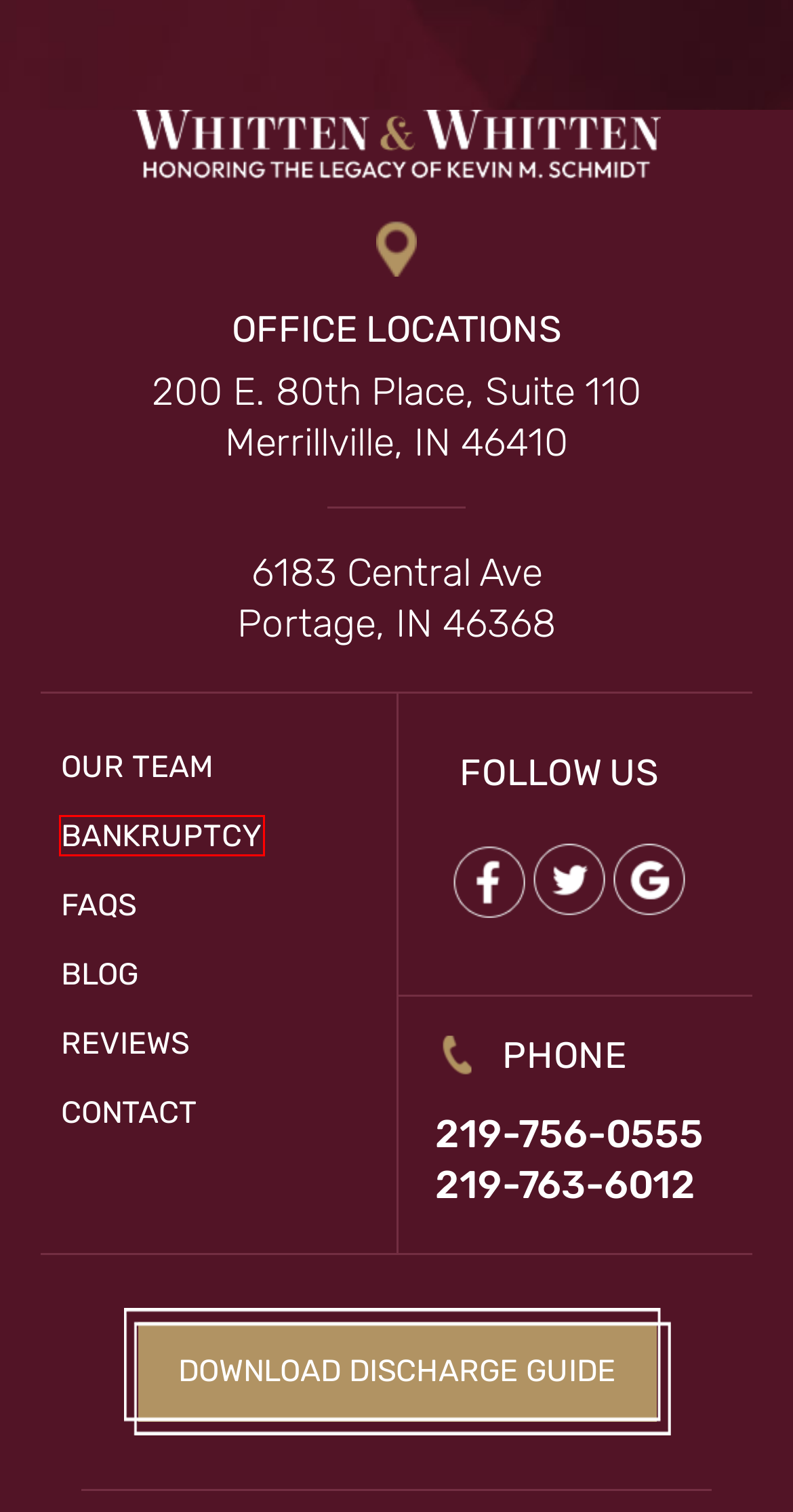Review the screenshot of a webpage which includes a red bounding box around an element. Select the description that best fits the new webpage once the element in the bounding box is clicked. Here are the candidates:
A. Whitten & Whitten | Merrillville Chapter 7 Bankruptcy Lawyer | Hobart Bankruptcy Attorney
B. Whitten & Whitten | Highland Bankruptcy | Bankruptcy Lawyer Gary
C. Whitten & Whitten | Bankruptcy Lawyer Gary | Hobart Bankruptcy Attorney
D. Whitten & Whitten | Merrillville Bankruptcy Attorney | Bankruptcy Lawyer Hobart
E. Whitten & Whitten | Bankruptcy Attorney Portage | Bankruptcy Attorney Hobart
F. Whitten & Whitten | Bankruptcy Lawyer Porter County | Bankruptcy Attorney Hobart
G. Whitten & Whitten | Chapter 7 Bankruptcy Attorney Schererville | Winfield Bankruptcy Lawyer
H. Whitten & Whitten | Highland Chapter 7 Bankruptcy Lawyer | South Bend Bankruptcy

A